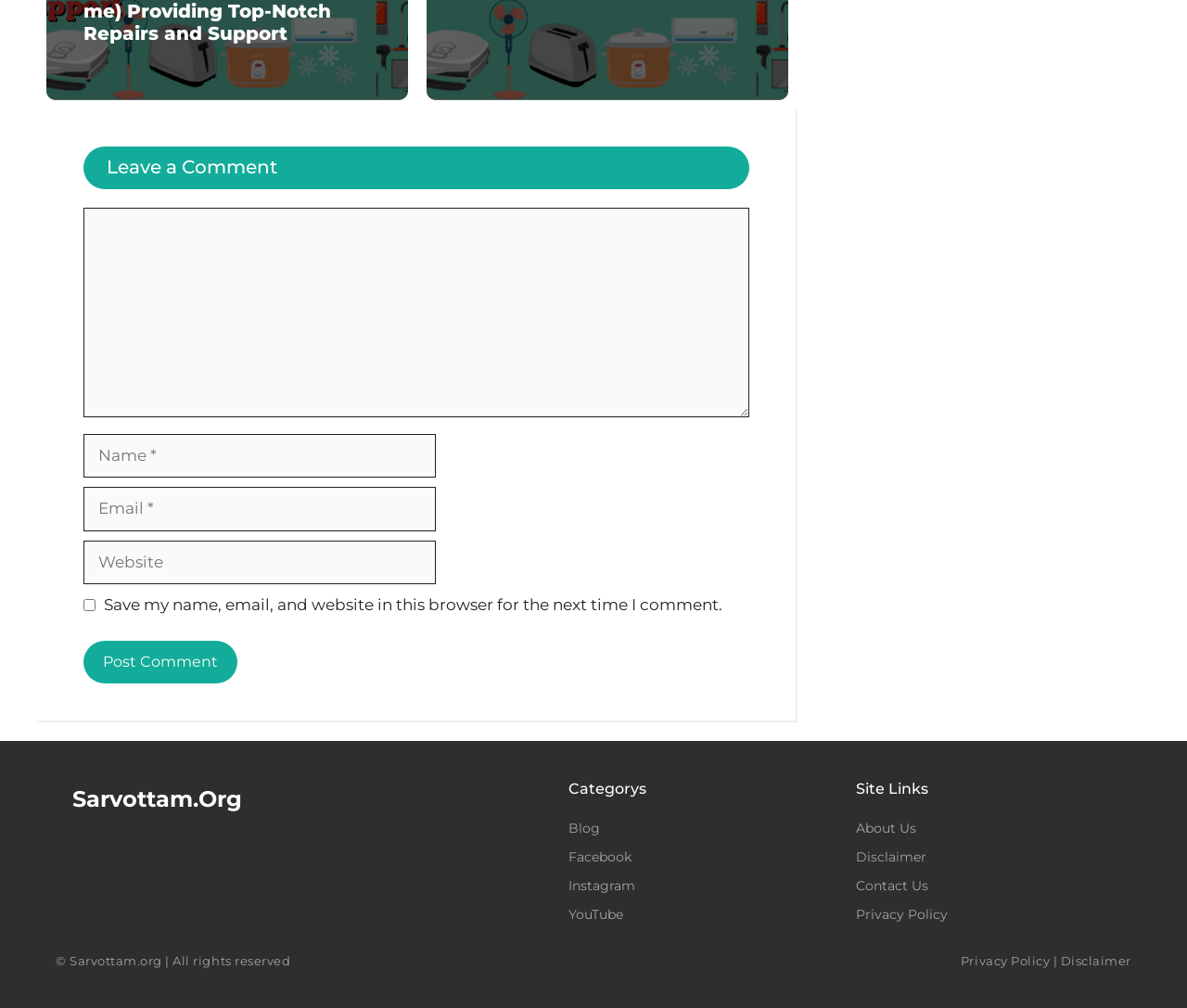Answer the question below in one word or phrase:
What is the name of the website?

Sarvottam.Org